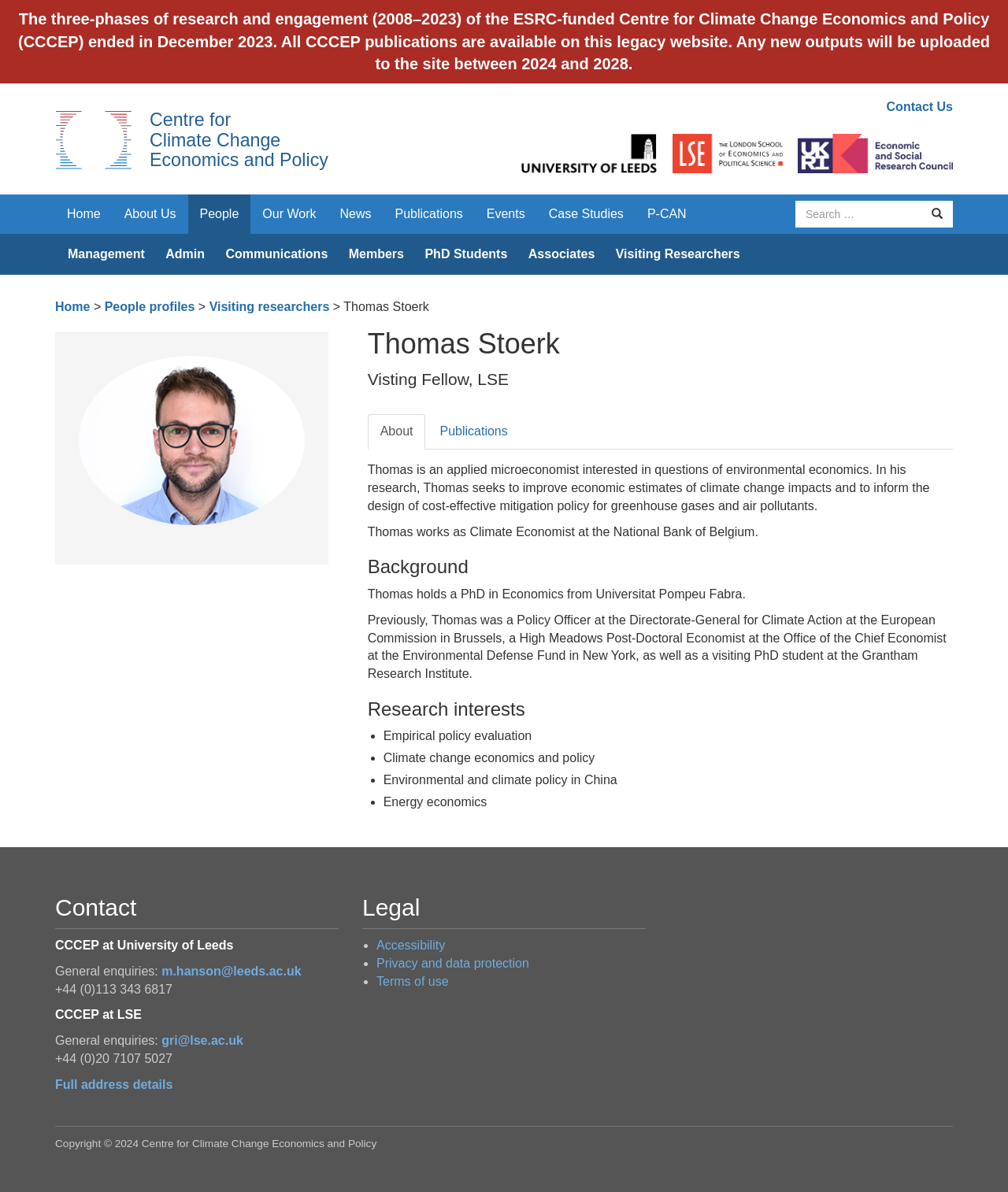What is the topic of Thomas Stoerk's research?
Based on the image, answer the question in a detailed manner.

The topic of Thomas Stoerk's research can be found in the list of research interests on the webpage, which includes 'Empirical policy evaluation', 'Climate change economics and policy', 'Environmental and climate policy in China', and 'Energy economics'.